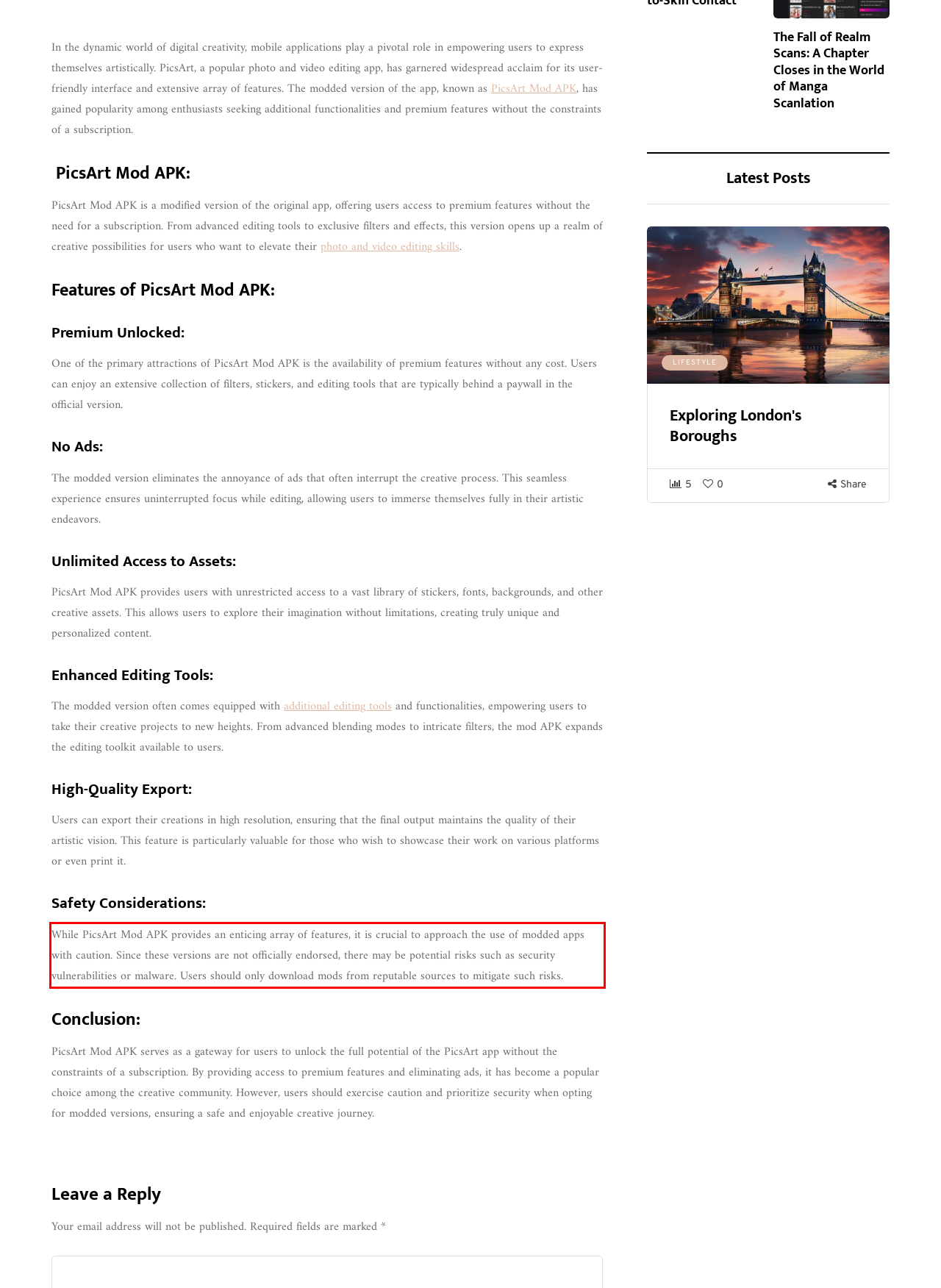You are provided with a screenshot of a webpage that includes a UI element enclosed in a red rectangle. Extract the text content inside this red rectangle.

While PicsArt Mod APK provides an enticing array of features, it is crucial to approach the use of modded apps with caution. Since these versions are not officially endorsed, there may be potential risks such as security vulnerabilities or malware. Users should only download mods from reputable sources to mitigate such risks.